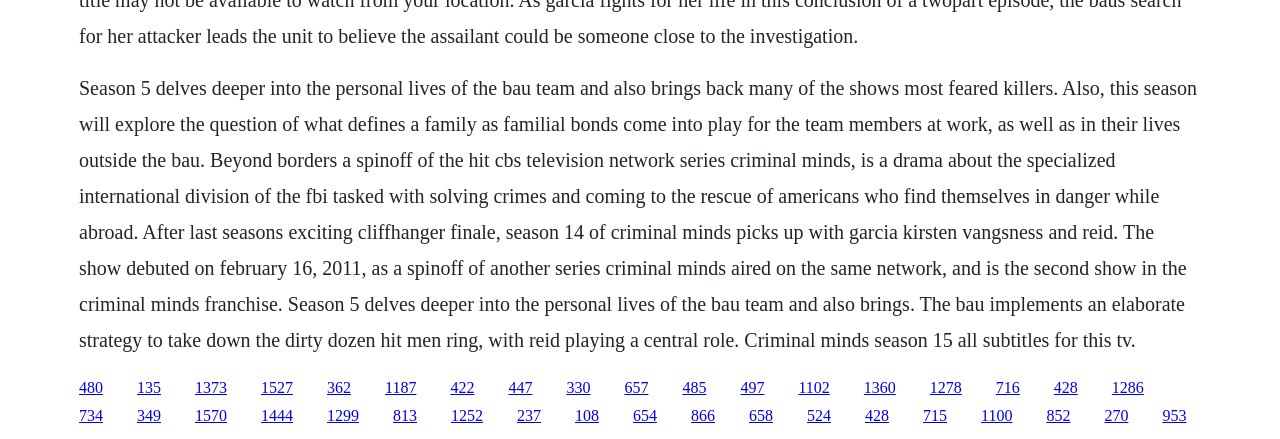Provide a single word or phrase answer to the question: 
What is the topic of the webpage?

Criminal Minds TV series